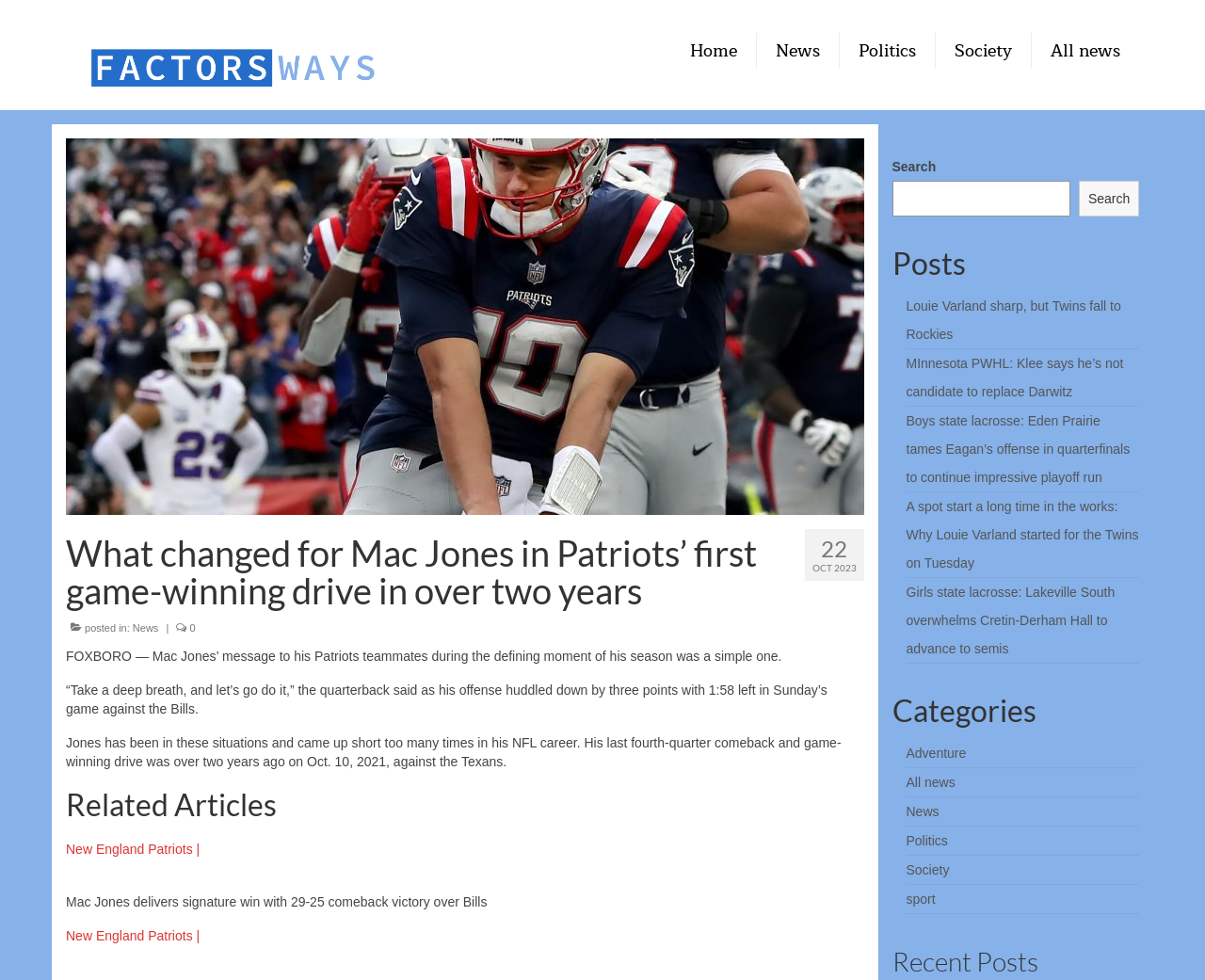Can you give a comprehensive explanation to the question given the content of the image?
What is the date of the article?

I found the date of the article by examining the static text elements in the header section of the webpage, where it says 'OCT 2023'. This is likely the publication date of the article.